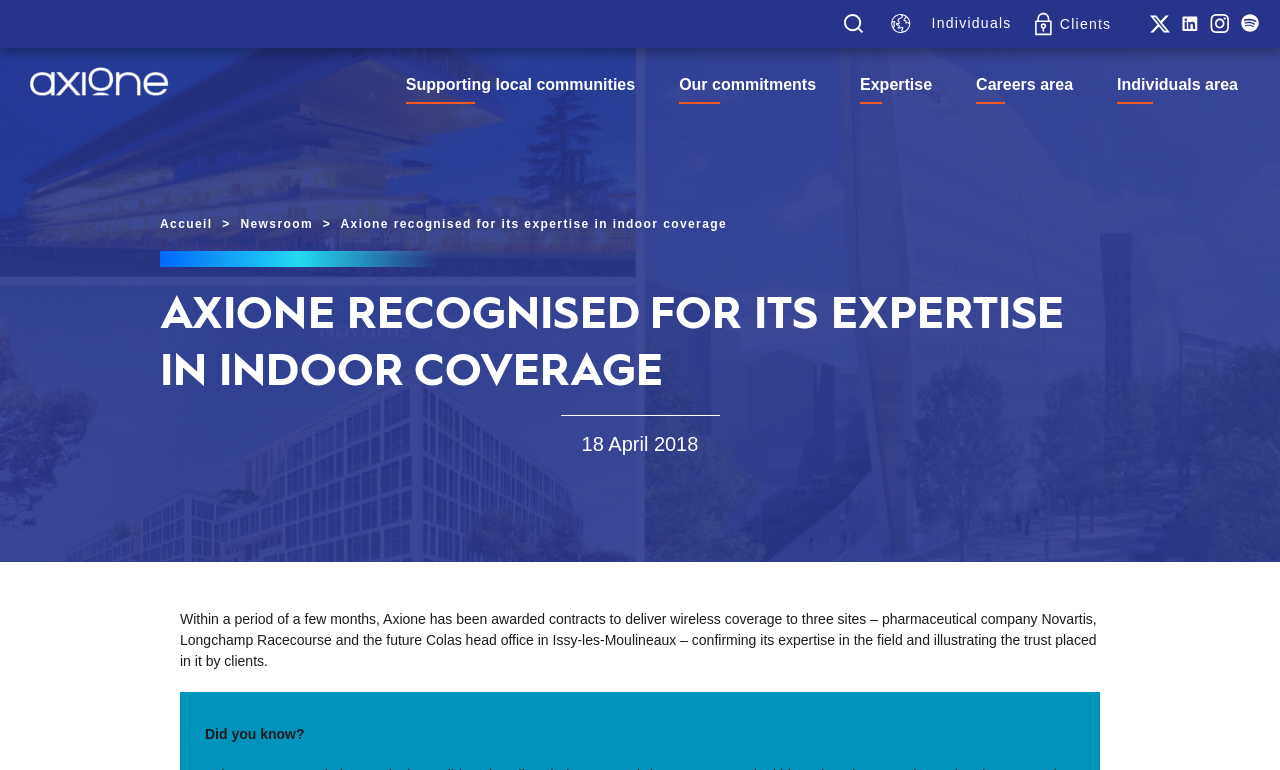What is the section below the main heading about?
From the details in the image, answer the question comprehensively.

The answer can be inferred from the text 'Axione recognised for its expertise in indoor coverage' and the surrounding context. The section below the main heading appears to be a news article or a press release about Axione's achievements, specifically its recognition for its expertise in indoor coverage.